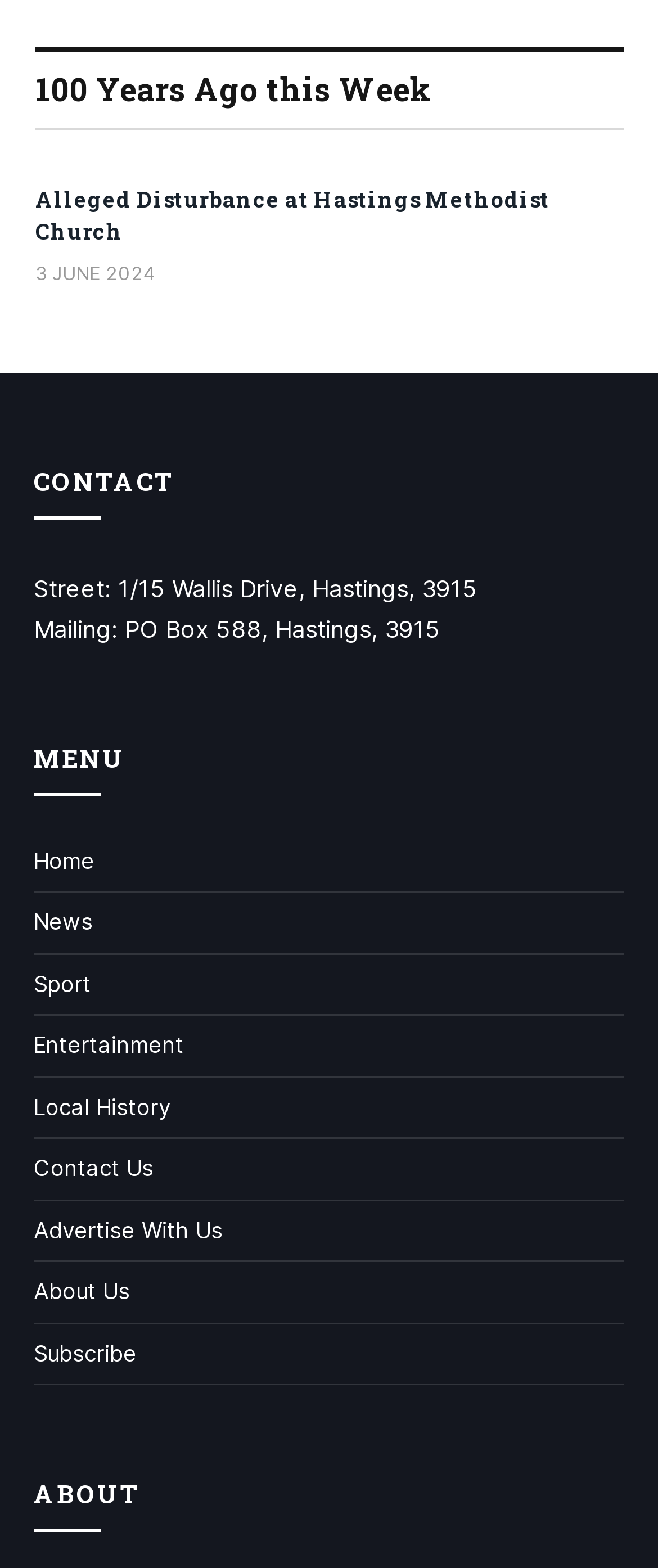Please find and report the bounding box coordinates of the element to click in order to perform the following action: "contact us". The coordinates should be expressed as four float numbers between 0 and 1, in the format [left, top, right, bottom].

[0.051, 0.736, 0.233, 0.753]